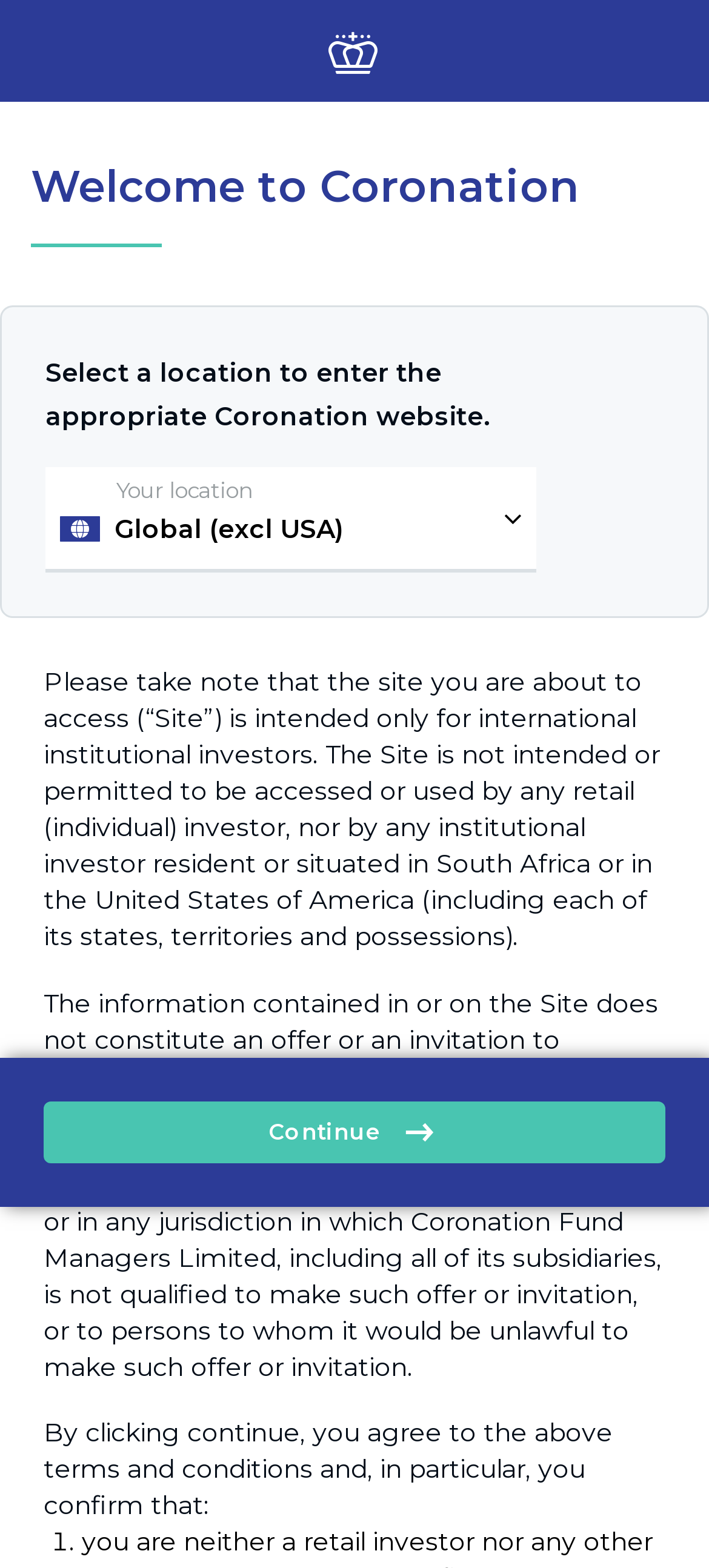What is the action to take after agreeing to the terms and conditions?
Utilize the image to construct a detailed and well-explained answer.

After agreeing to the terms and conditions, the user needs to click the 'Continue' link to proceed. This link is located at the bottom of the webpage and is represented by the ' Continue' icon.